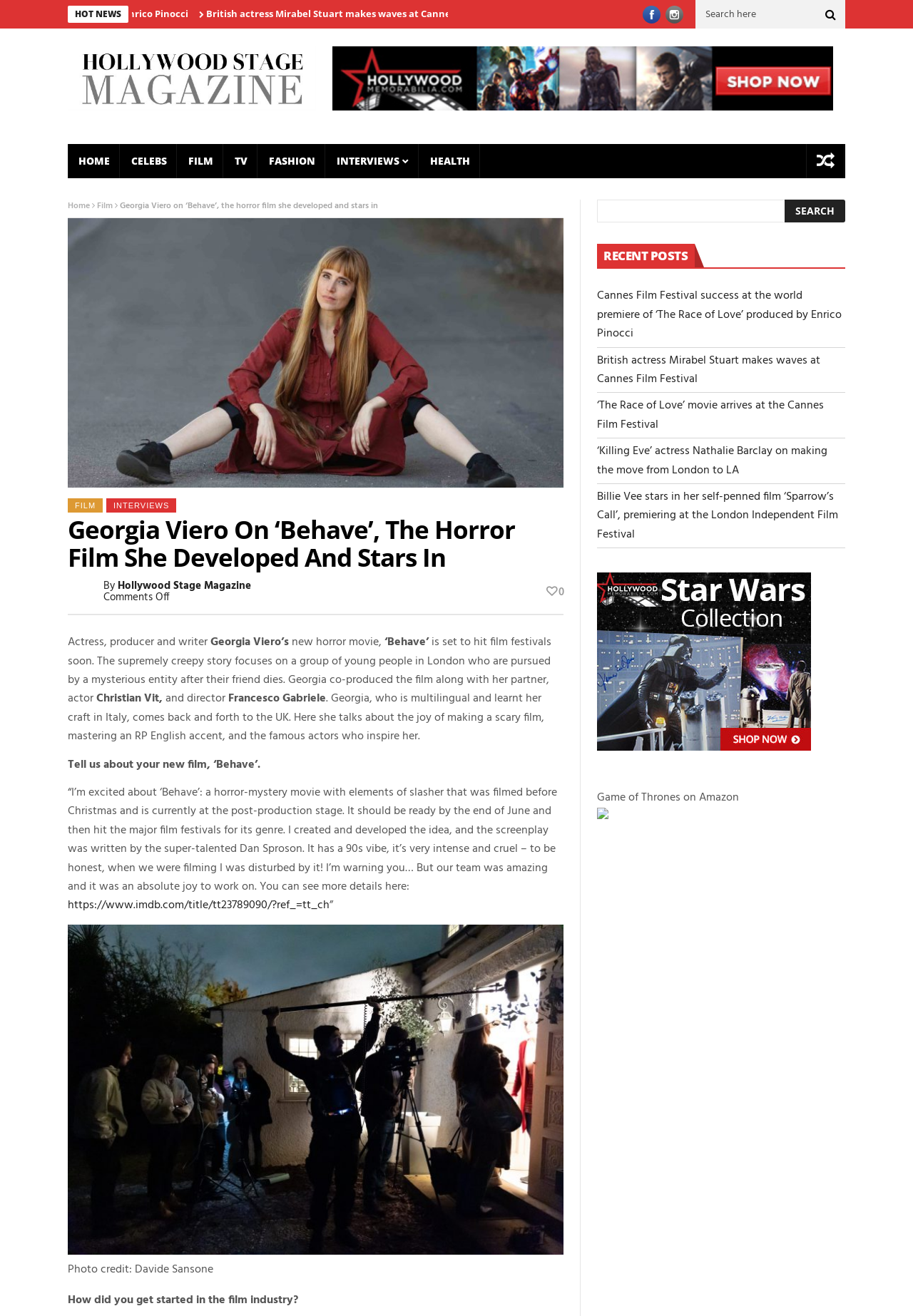Analyze the image and provide a detailed answer to the question: What is the name of the website where the film 'Behave' can be found?

I found the answer by reading the text in the article, which provides a link to the IMDb website where the film 'Behave' can be found.